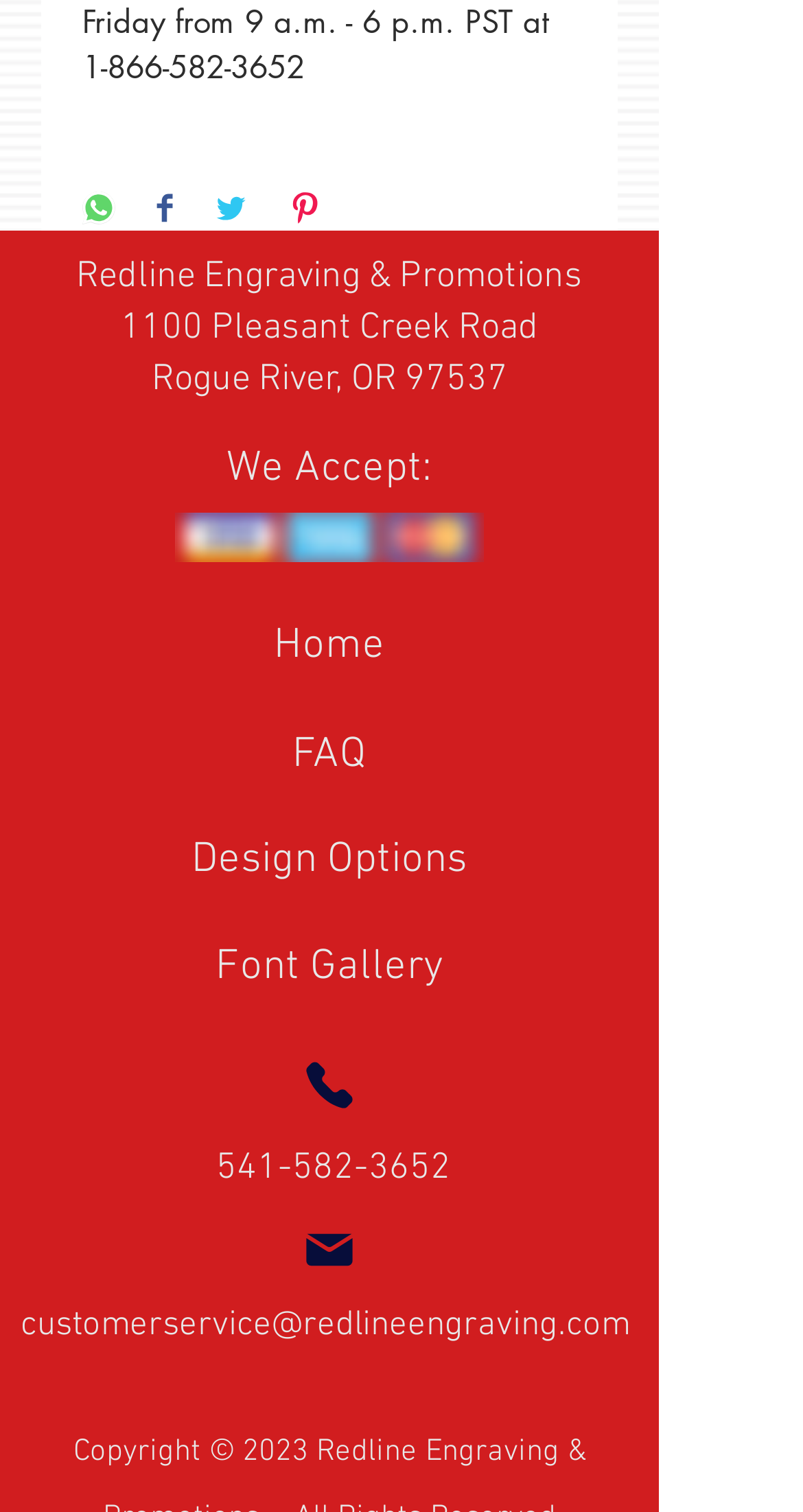Ascertain the bounding box coordinates for the UI element detailed here: "FAQ". The coordinates should be provided as [left, top, right, bottom] with each value being a float between 0 and 1.

[0.256, 0.471, 0.564, 0.529]